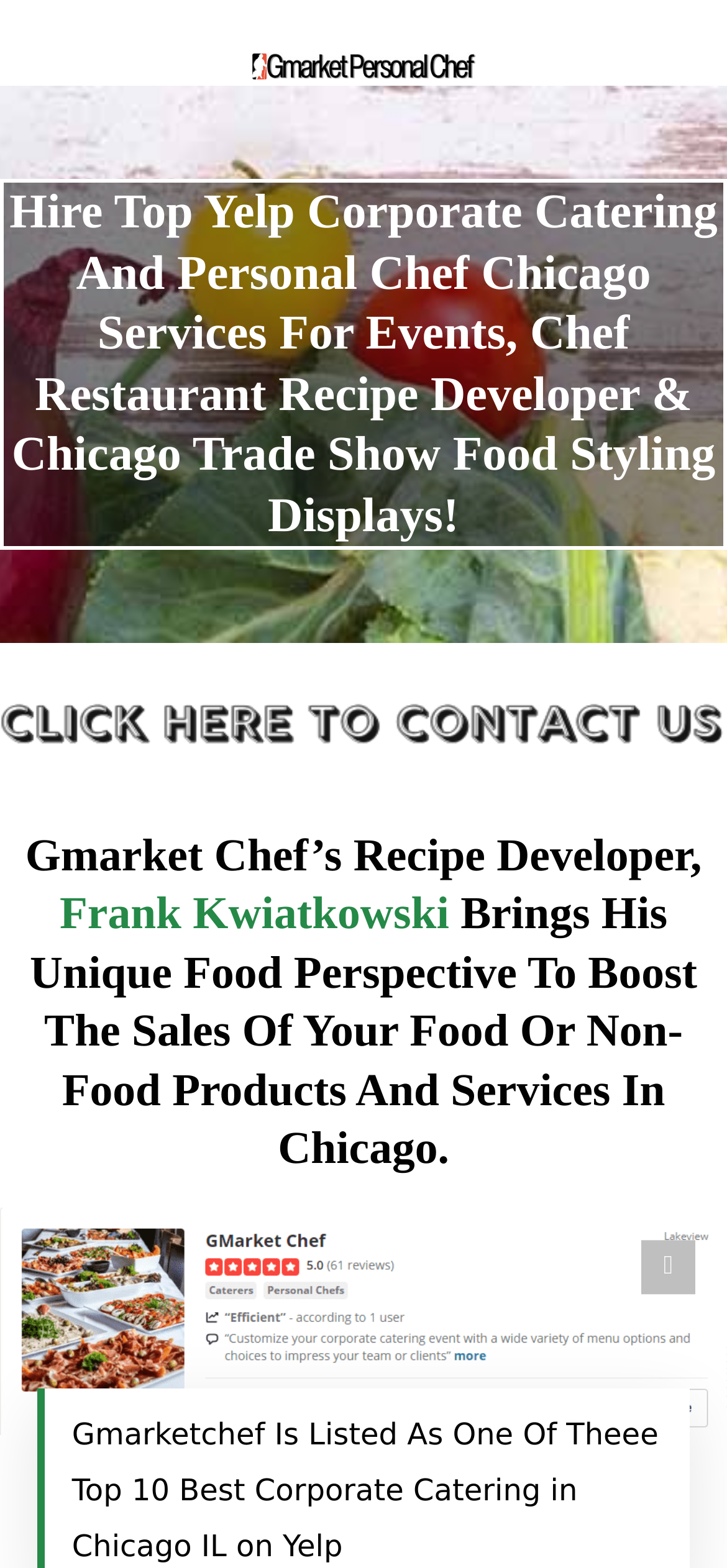What is the topic of the image on the webpage?
Please answer the question as detailed as possible.

The image element has a description 'Corporate Caters - Top 10 Best Corporate Catering in Chicago IL August on Yelp' which suggests that the image is related to Corporate Catering.